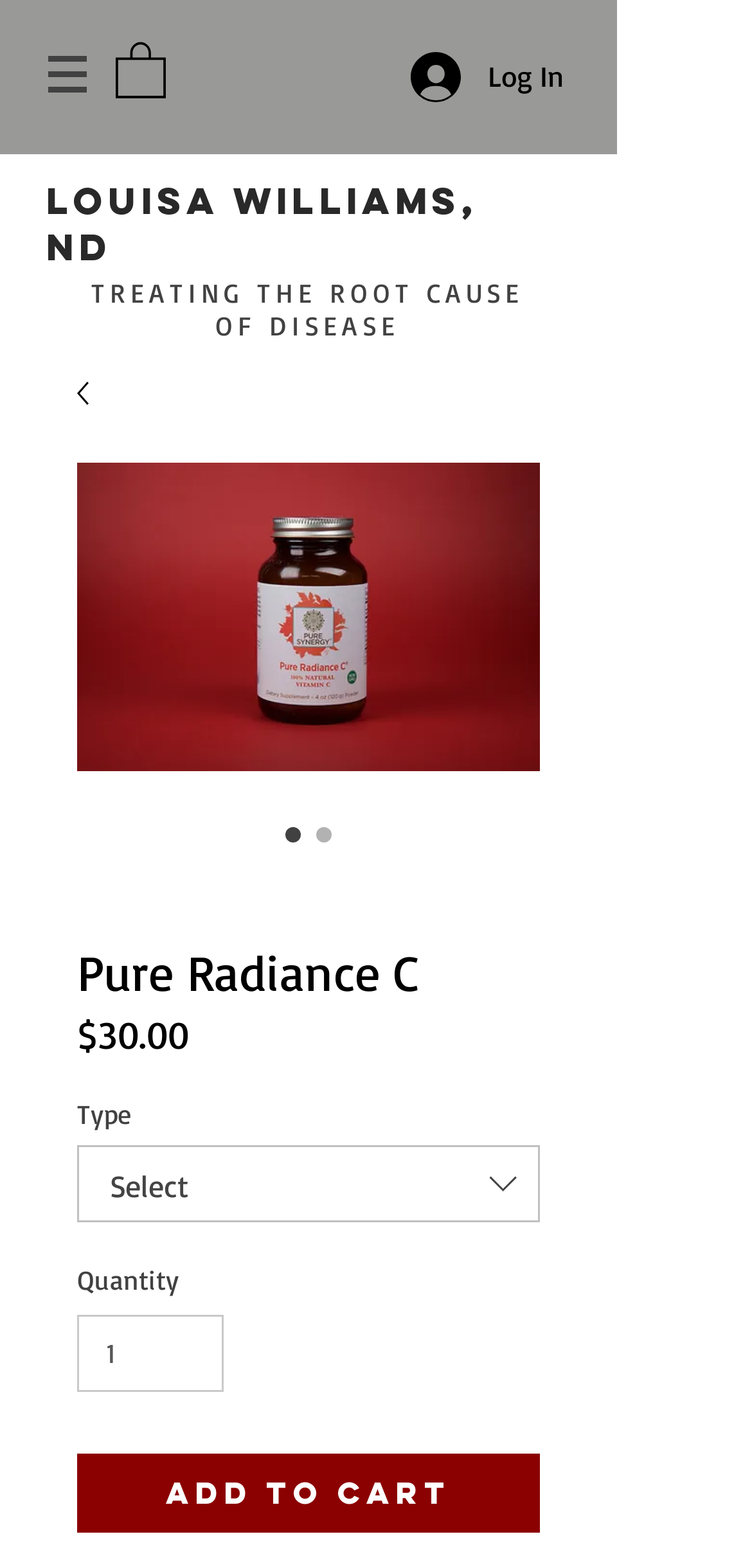Please give a succinct answer to the question in one word or phrase:
Who is the author of the webpage?

Louisa Williams, ND